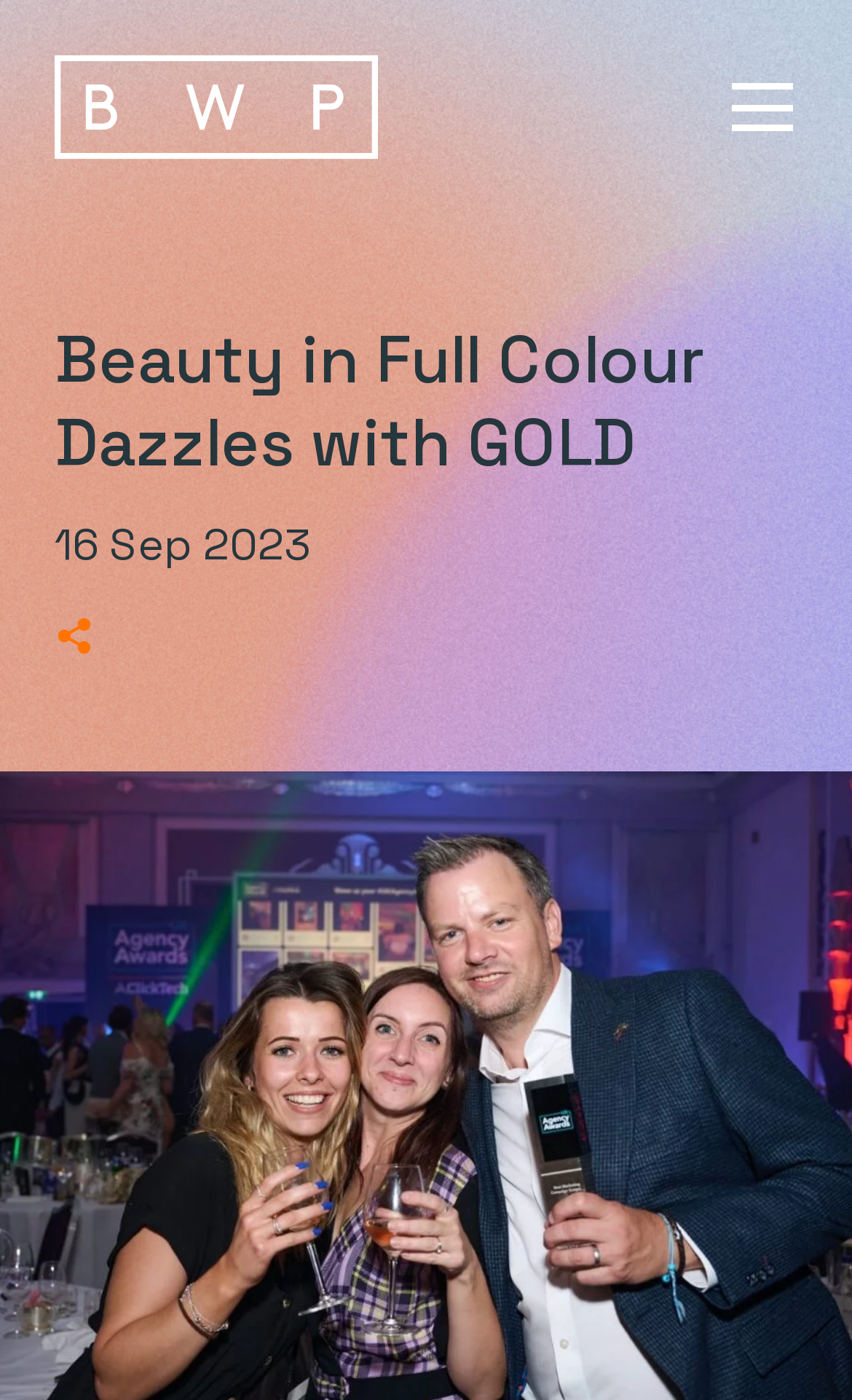Locate the bounding box coordinates of the segment that needs to be clicked to meet this instruction: "Copy icon".

[0.397, 0.44, 0.444, 0.468]